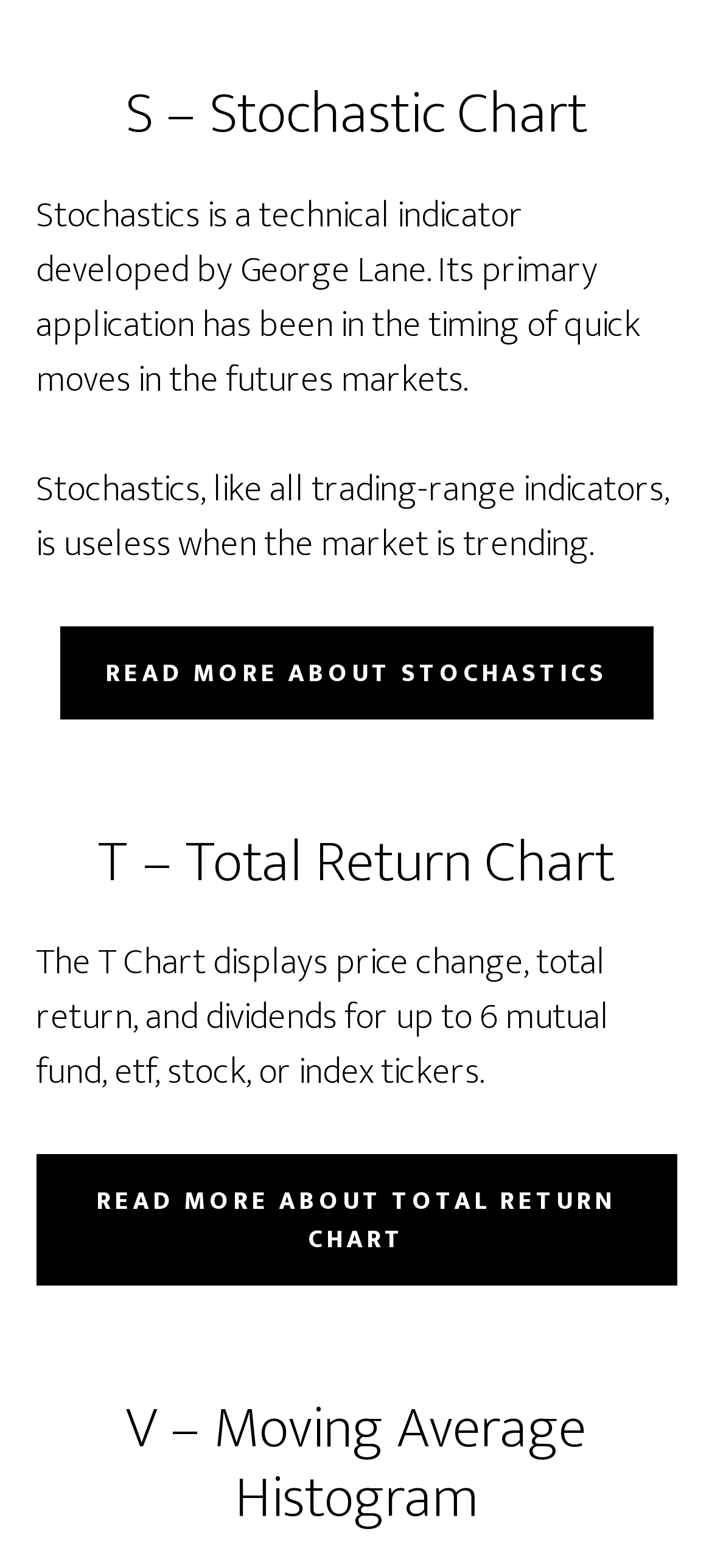Identify the bounding box coordinates for the UI element described as: "T – Total Return Chart".

[0.137, 0.519, 0.863, 0.581]